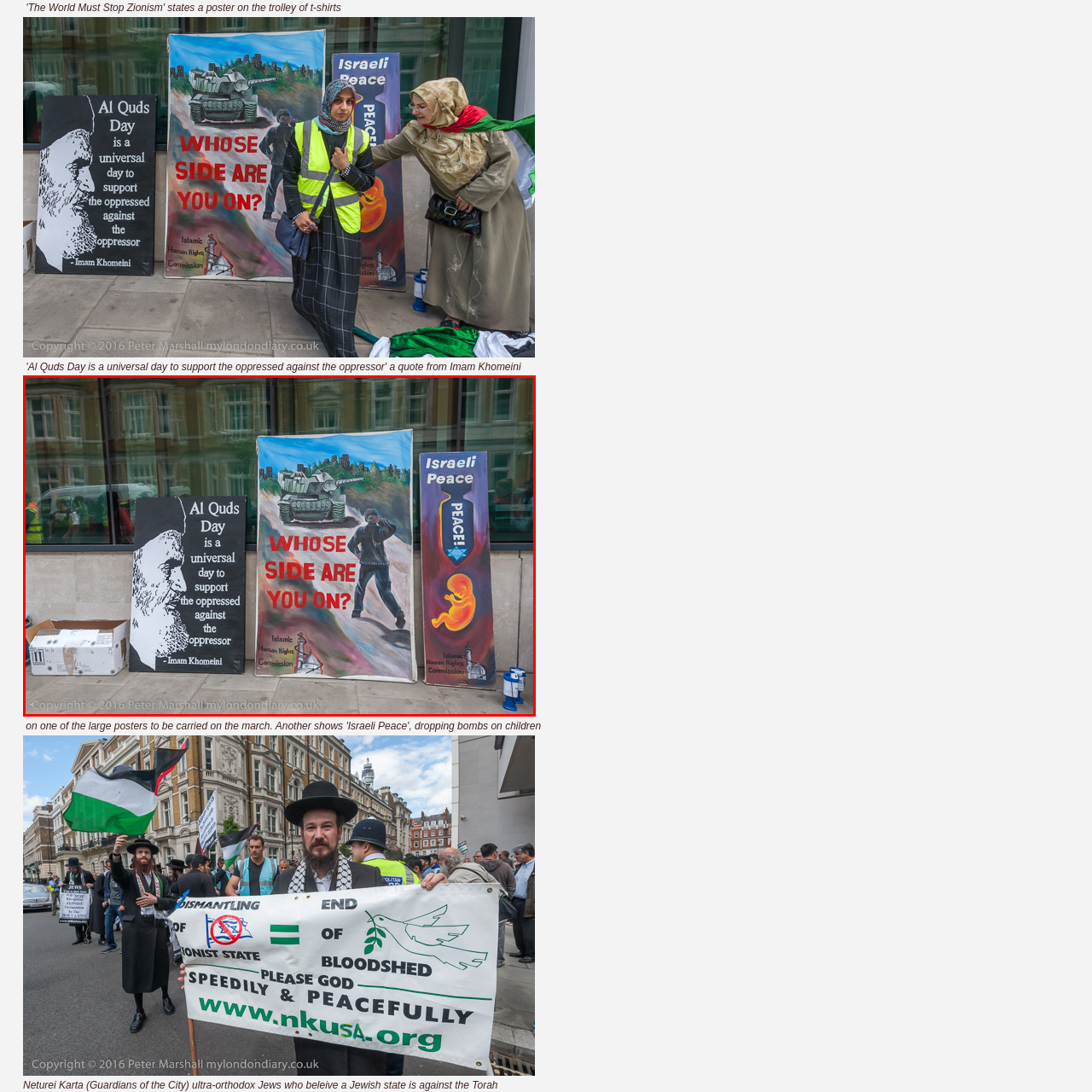Offer a detailed caption for the picture inside the red-bordered area.

The image features a protest scene displaying three prominent banners that convey significant political and social messages. 

On the left, a banner honors Imam Khomeini, stating, "Al Quds Day is a universal day to support the oppressed against the oppressor." This highlights the annual observance aimed at advocating for Palestinian rights. 

The central banner catches the eye with the bold question, "WHOSE SIDE ARE YOU ON?", accompanied by an illustration depicting a soldier, which adds a sense of urgency and challenge to the viewer. This reflects the ongoing debates surrounding allegiance and perspectives in the context of the Israeli-Palestinian conflict.

To the right, another banner addresses the theme of peace, reading "Israeli Peace." Additionally, it features a symbolic image of a fetus, representing the complex dialogues about life, rights, and the future in this contentious landscape. 

The backdrop of the image includes a modern building, connecting the protest event to its urban setting, while a cardboard box hints at the grassroots nature of the gathering. The scene is a poignant snapshot of activism, encapsulating themes of struggle, identity, and peace amidst a broader sociopolitical discourse.